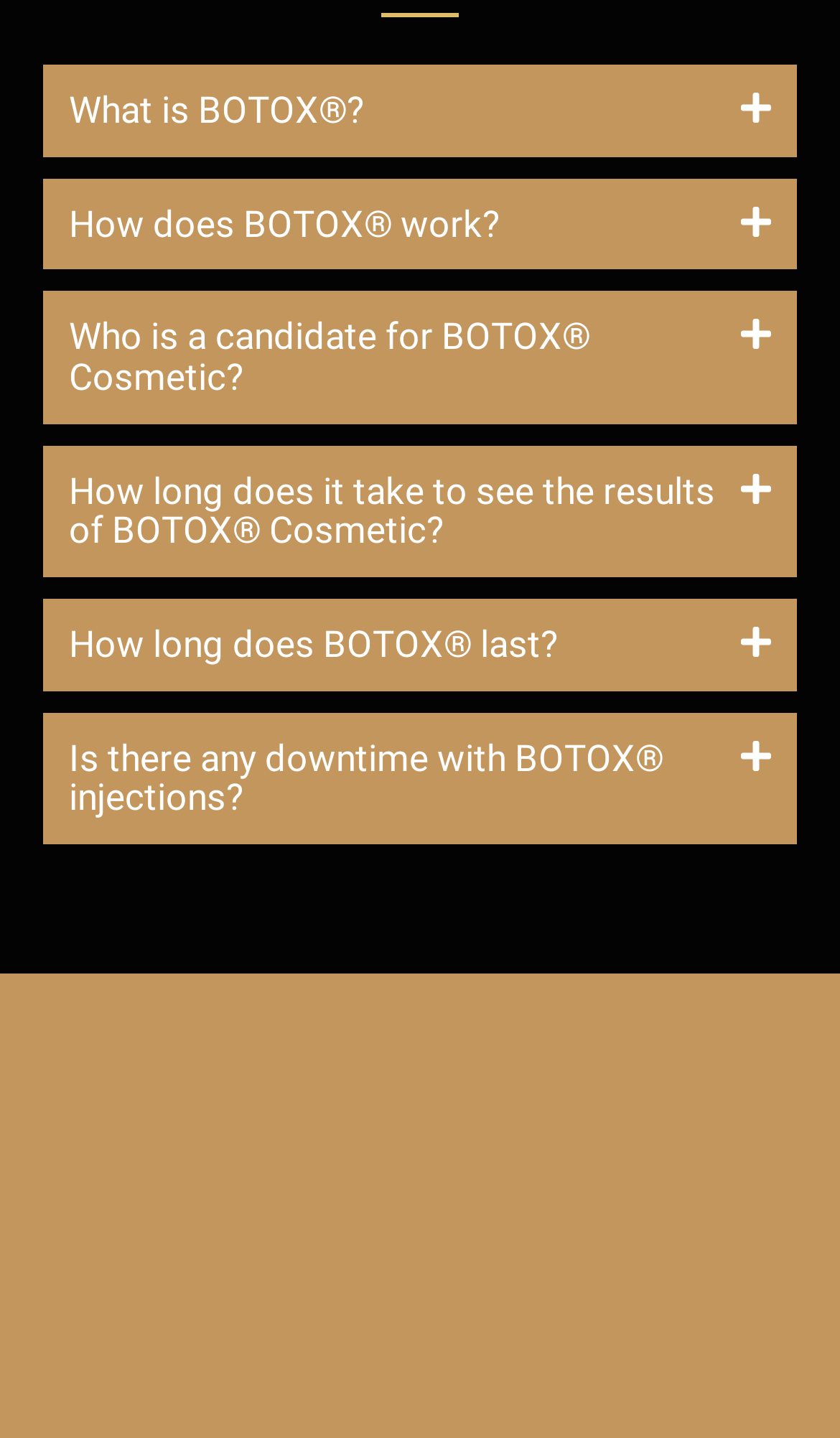Please determine the bounding box coordinates, formatted as (top-left x, top-left y, bottom-right x, bottom-right y), with all values as floating point numbers between 0 and 1. Identify the bounding box of the region described as: What is BOTOX®?

[0.051, 0.045, 0.949, 0.109]